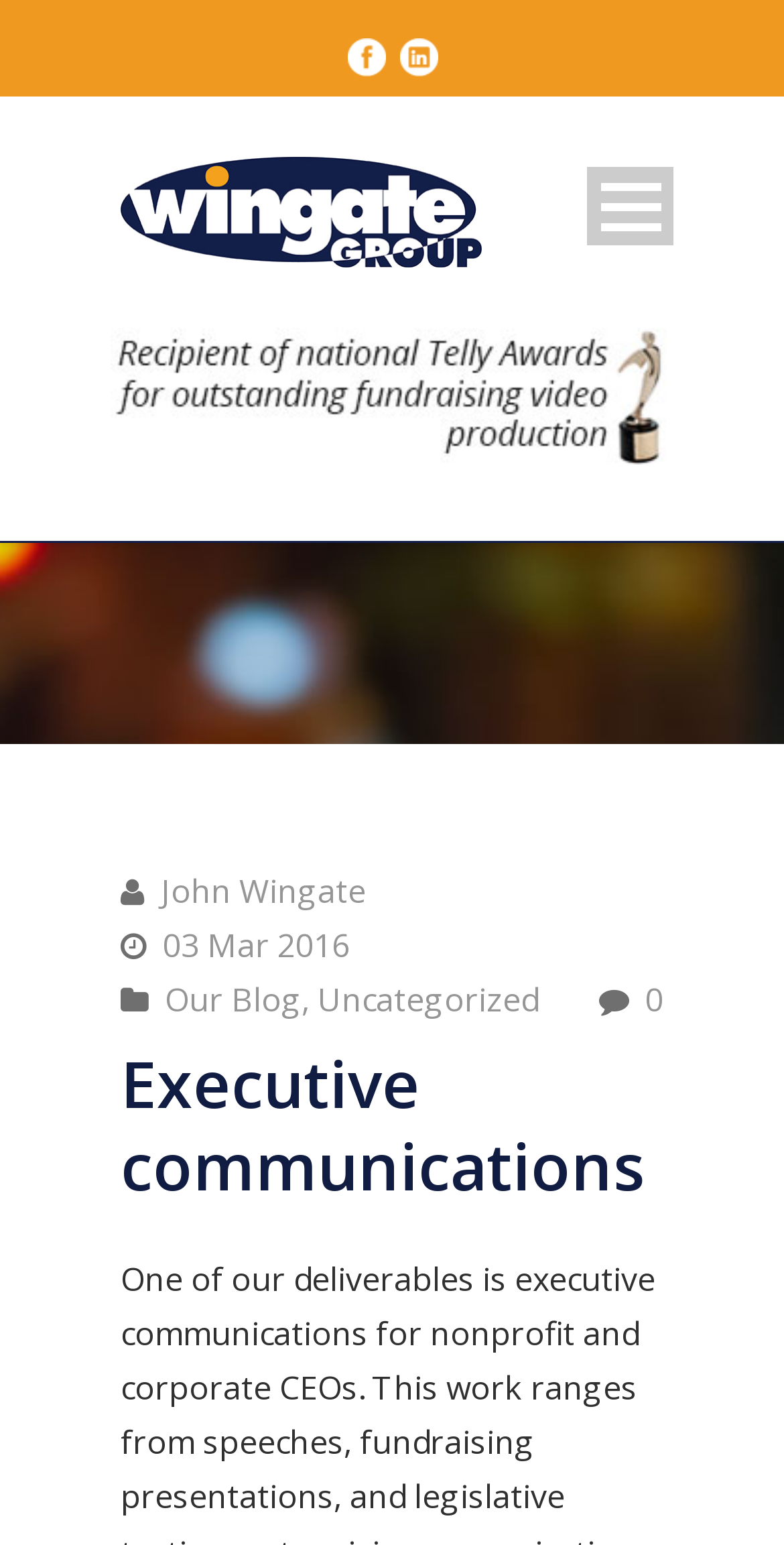Could you determine the bounding box coordinates of the clickable element to complete the instruction: "go to the last link on the first row"? Provide the coordinates as four float numbers between 0 and 1, i.e., [left, top, right, bottom].

None